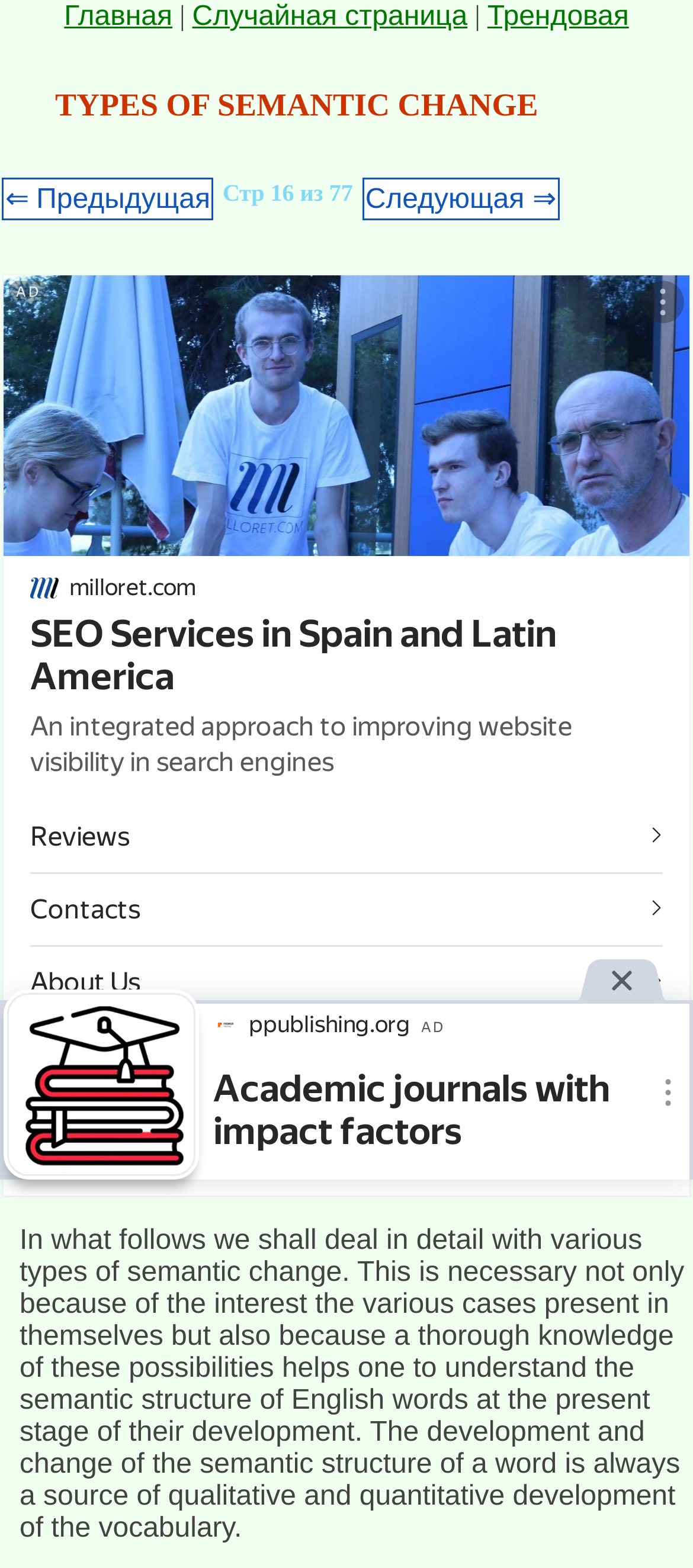How many links are there in the top navigation bar? Observe the screenshot and provide a one-word or short phrase answer.

4